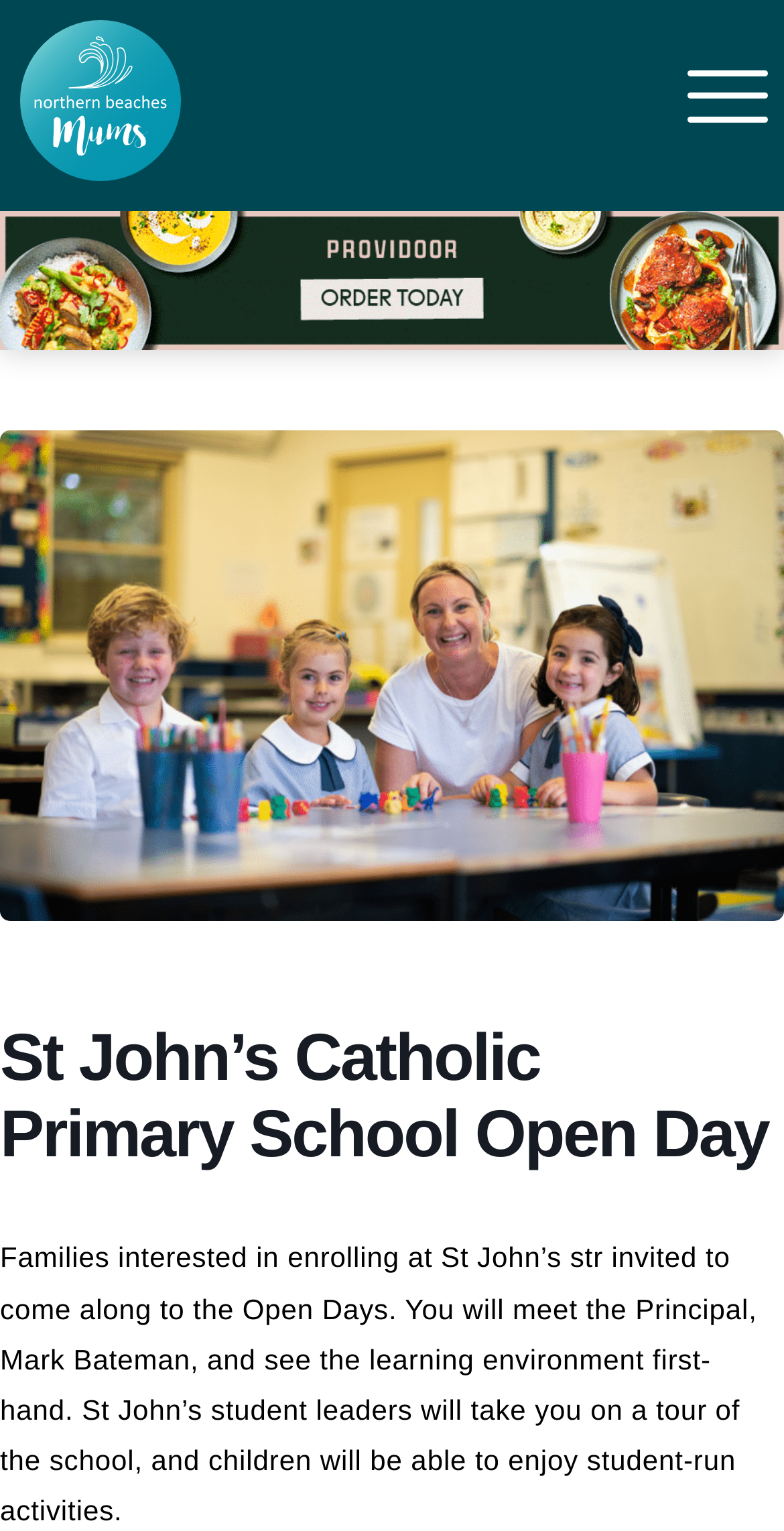Provide a thorough description of the webpage's content and layout.

The webpage appears to be an event page for St John's Catholic Primary School Open Day. At the top right corner, there is a button with no text. Below the button, on the left side, there is a link to "Northern Beaches Mums Group" accompanied by a small image of the group's logo. 

On the same horizontal level as the link, but spanning the entire width of the page, there is a large image that takes up most of the top section of the page. 

Below the image, there is a prominent heading that reads "St John’s Catholic Primary School Open Day". 

Underneath the heading, there is a paragraph of text that describes the event, stating that families are invited to attend the Open Day, where they will meet the Principal, Mark Bateman, and see the learning environment. The text also mentions that student leaders will give tours of the school, and children can participate in student-run activities.